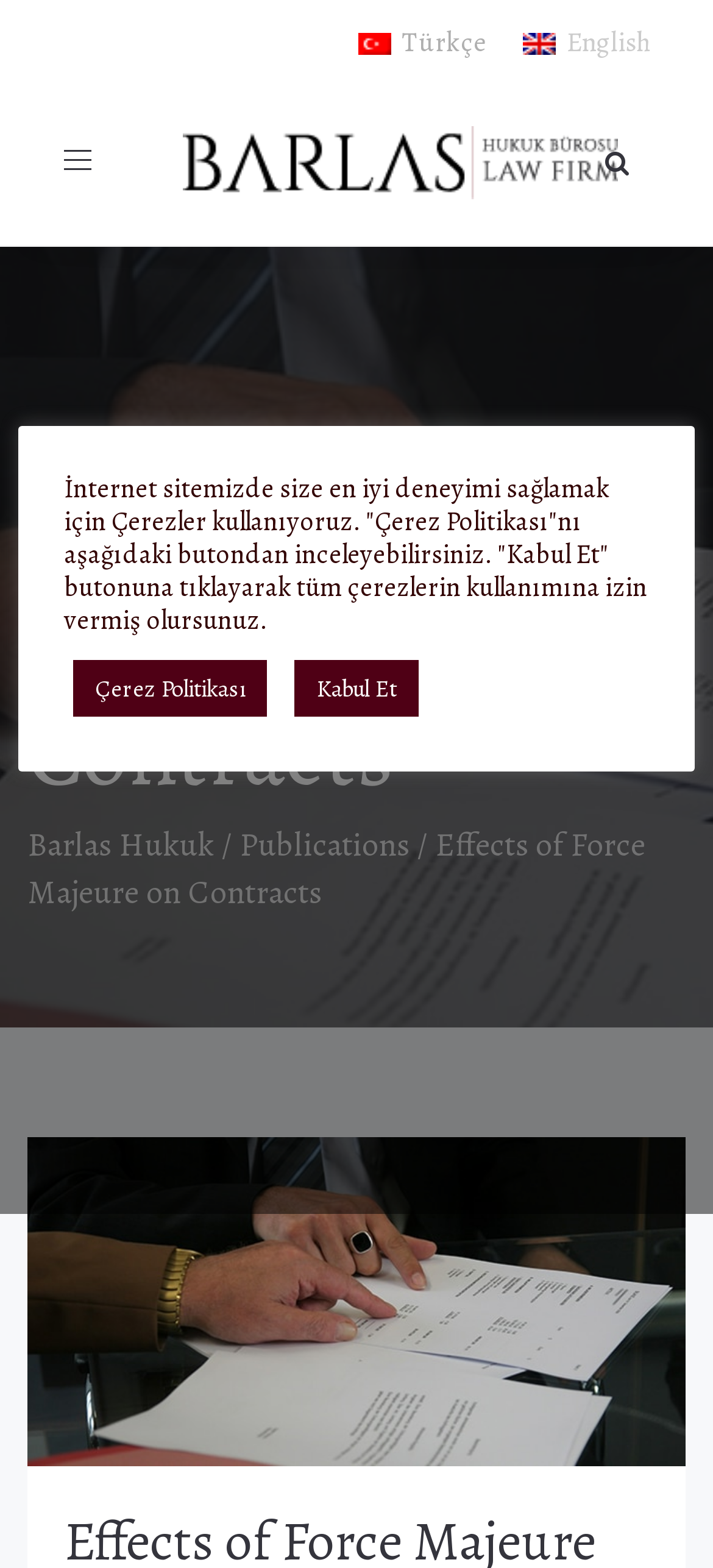Please specify the bounding box coordinates of the clickable section necessary to execute the following command: "Click on About link".

None